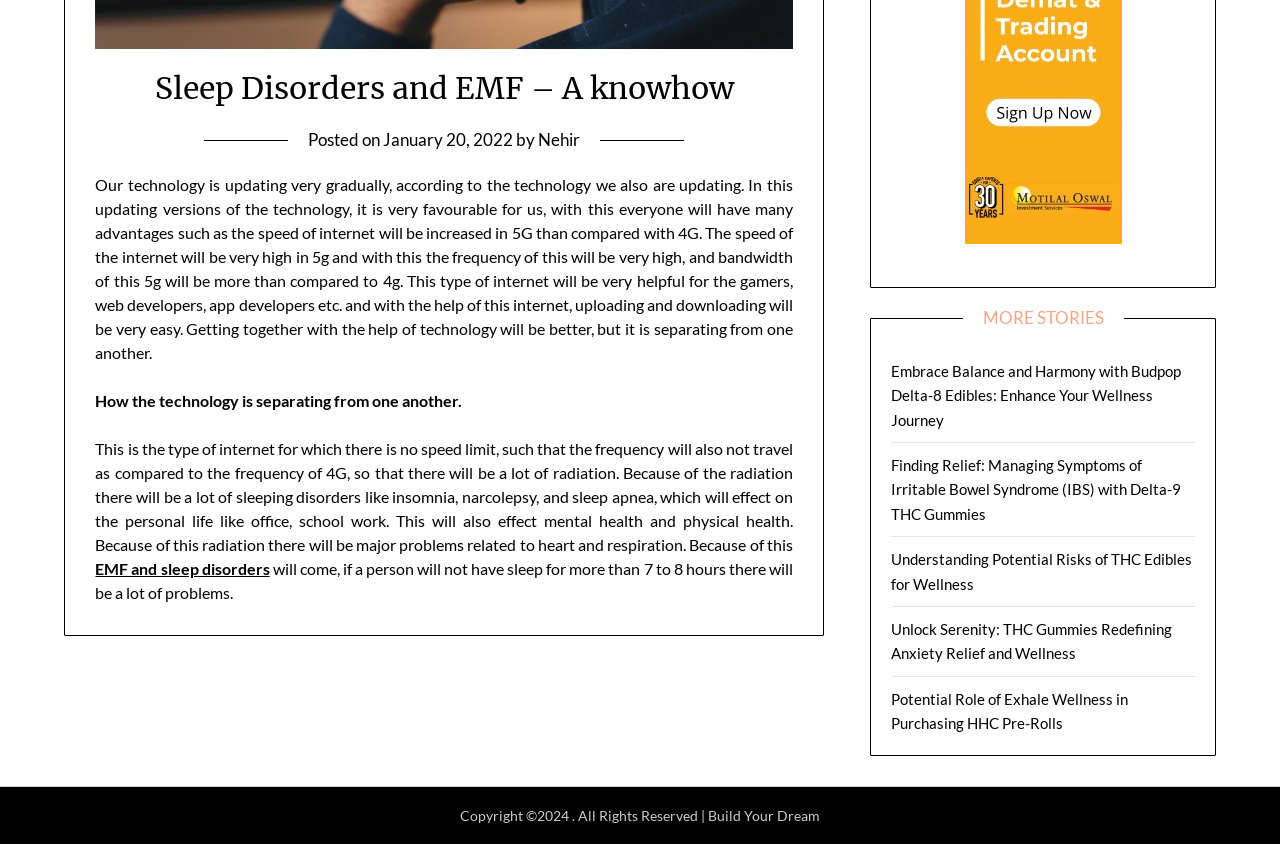Provide the bounding box for the UI element matching this description: "January 20, 2022".

[0.299, 0.153, 0.401, 0.178]